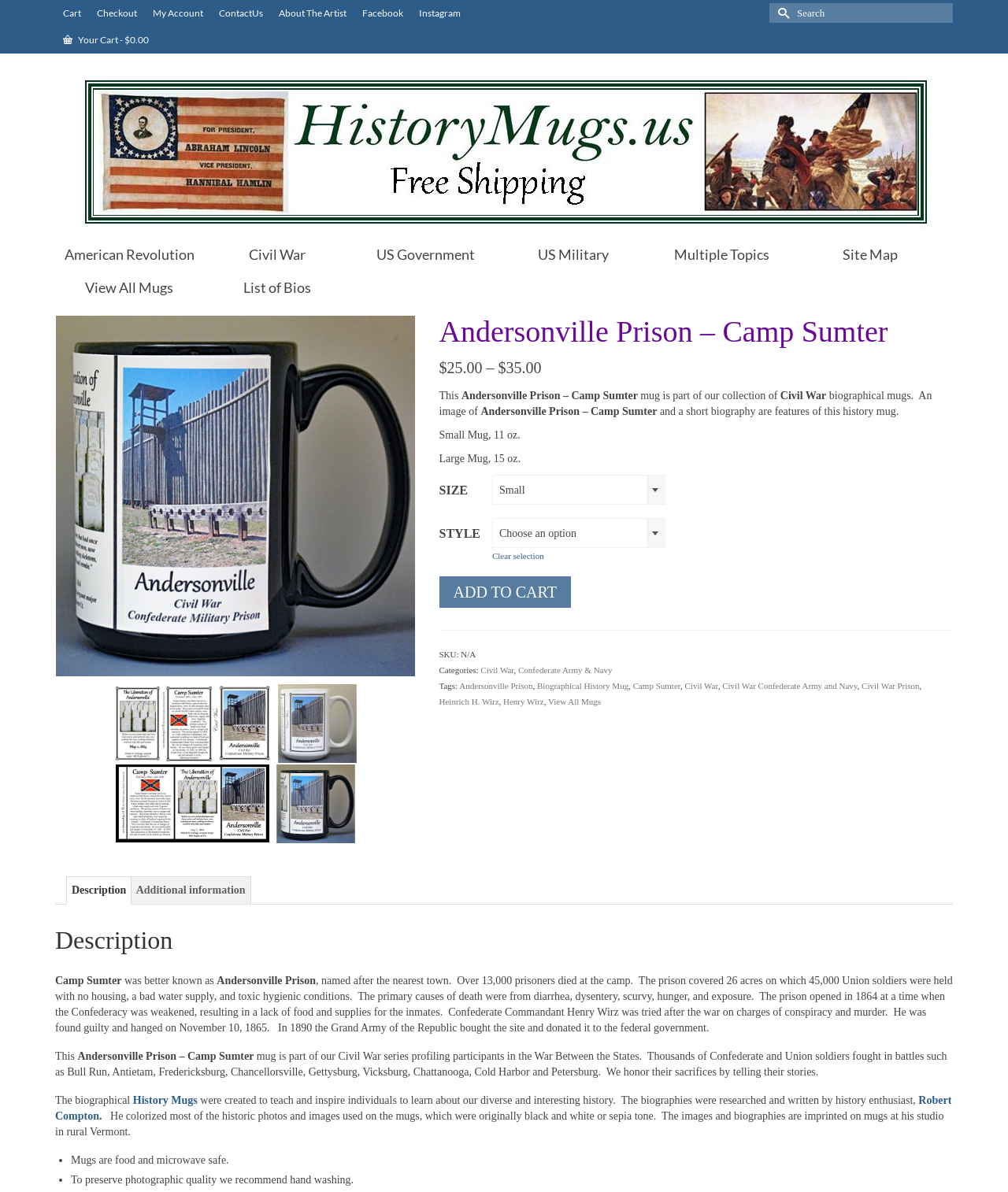Given the description "Biographical History Mug", determine the bounding box of the corresponding UI element.

[0.533, 0.571, 0.624, 0.579]